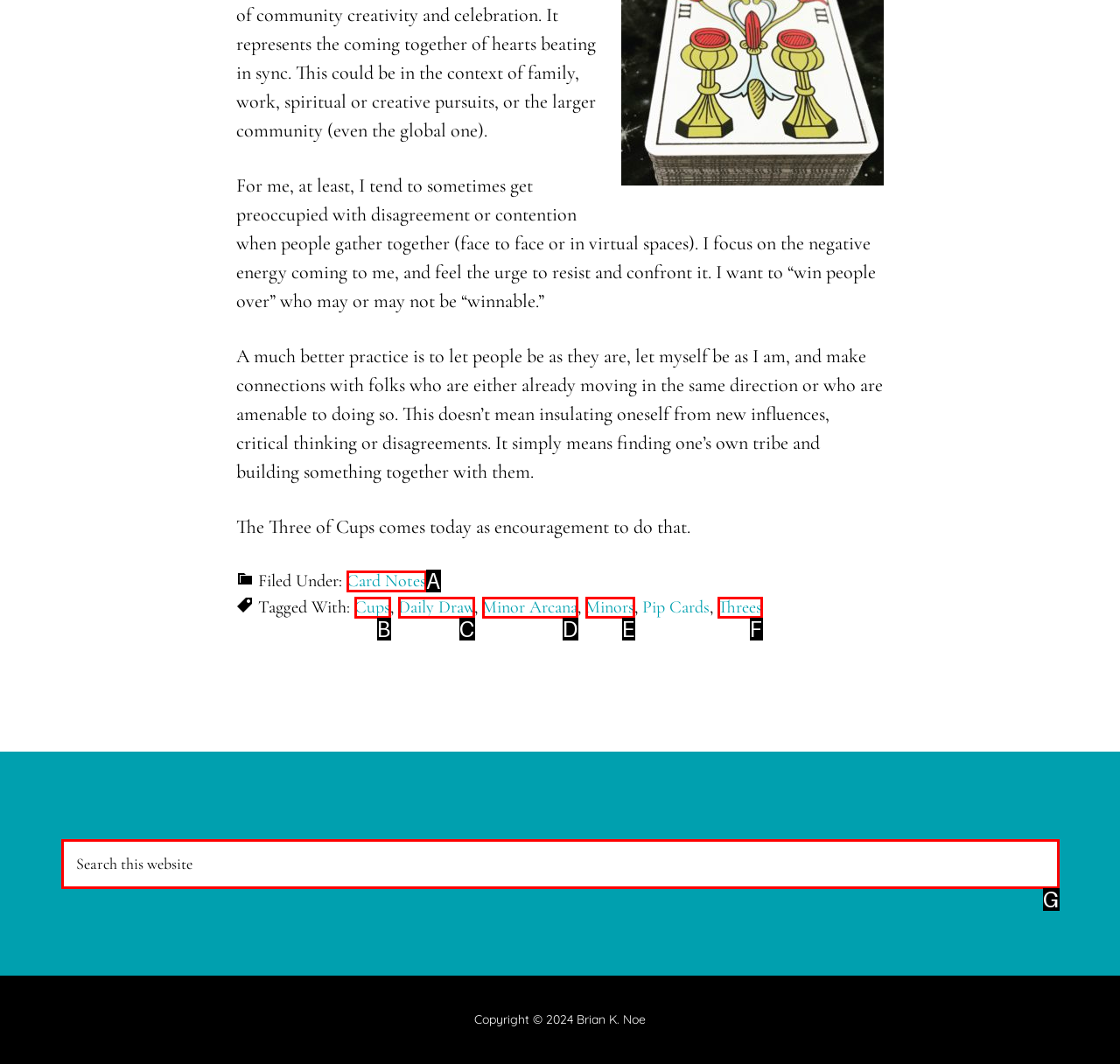Determine which option matches the element description: Minors
Reply with the letter of the appropriate option from the options provided.

E